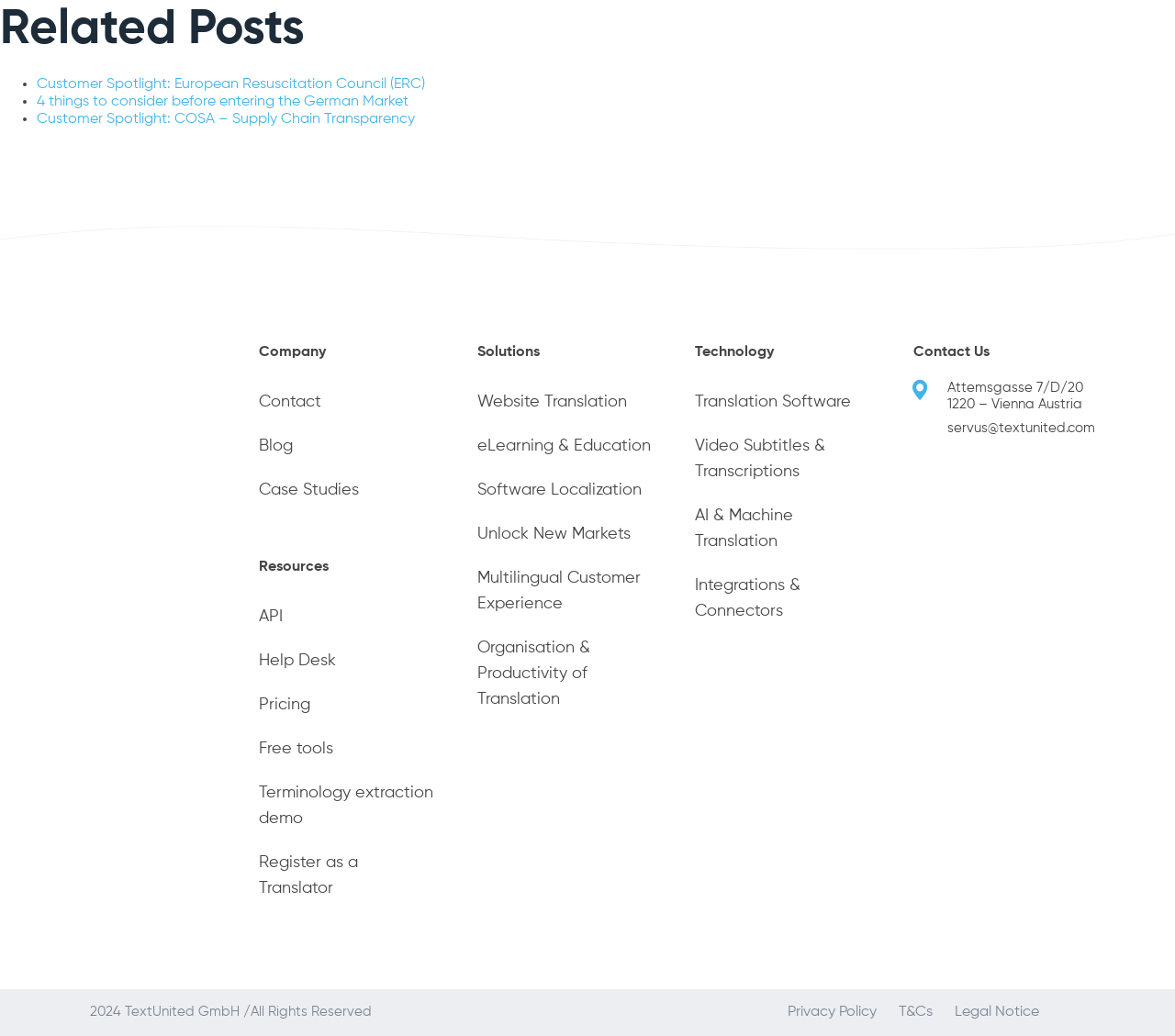Using the given element description, provide the bounding box coordinates (top-left x, top-left y, bottom-right x, bottom-right y) for the corresponding UI element in the screenshot: Technology

[0.591, 0.333, 0.659, 0.347]